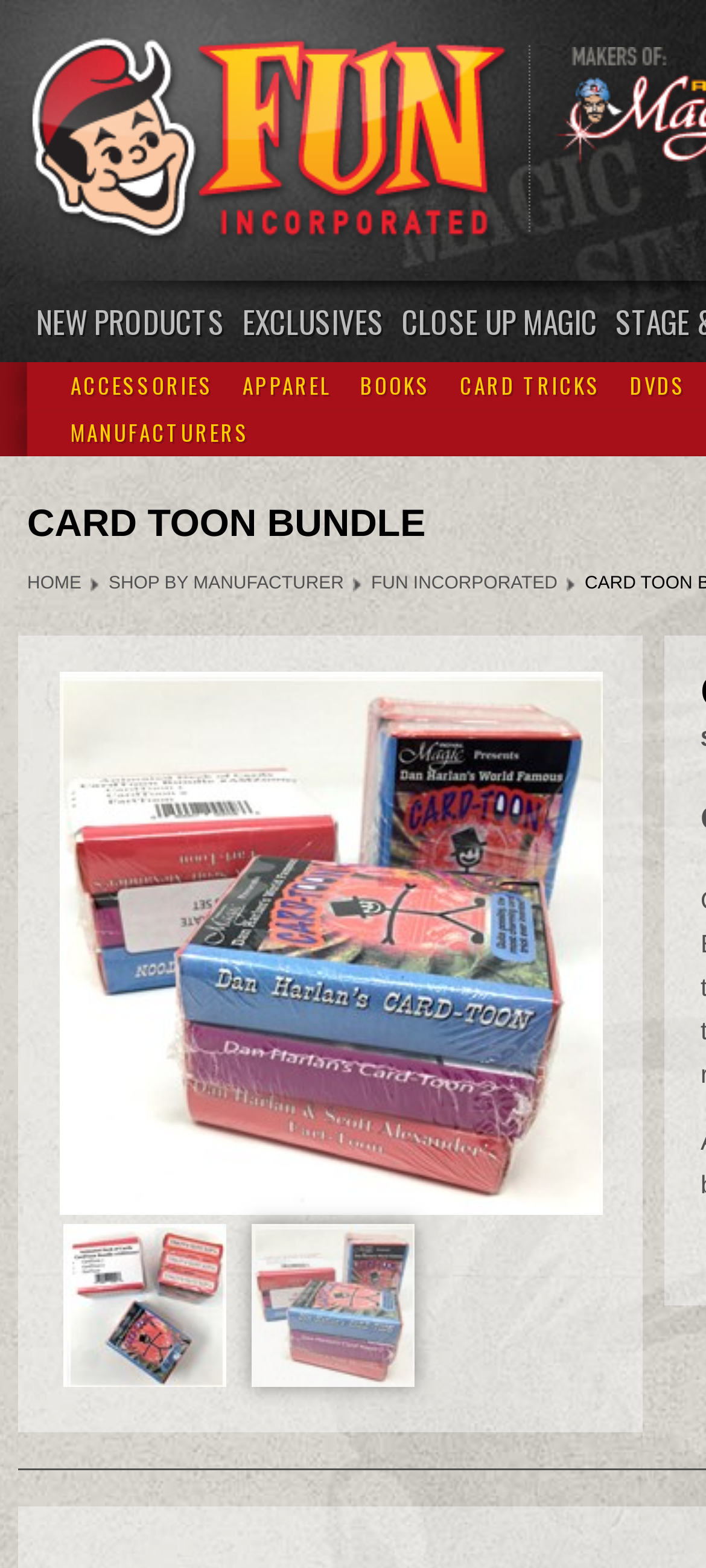Determine the bounding box for the described HTML element: "Shop by Manufacturer". Ensure the coordinates are four float numbers between 0 and 1 in the format [left, top, right, bottom].

[0.154, 0.366, 0.487, 0.379]